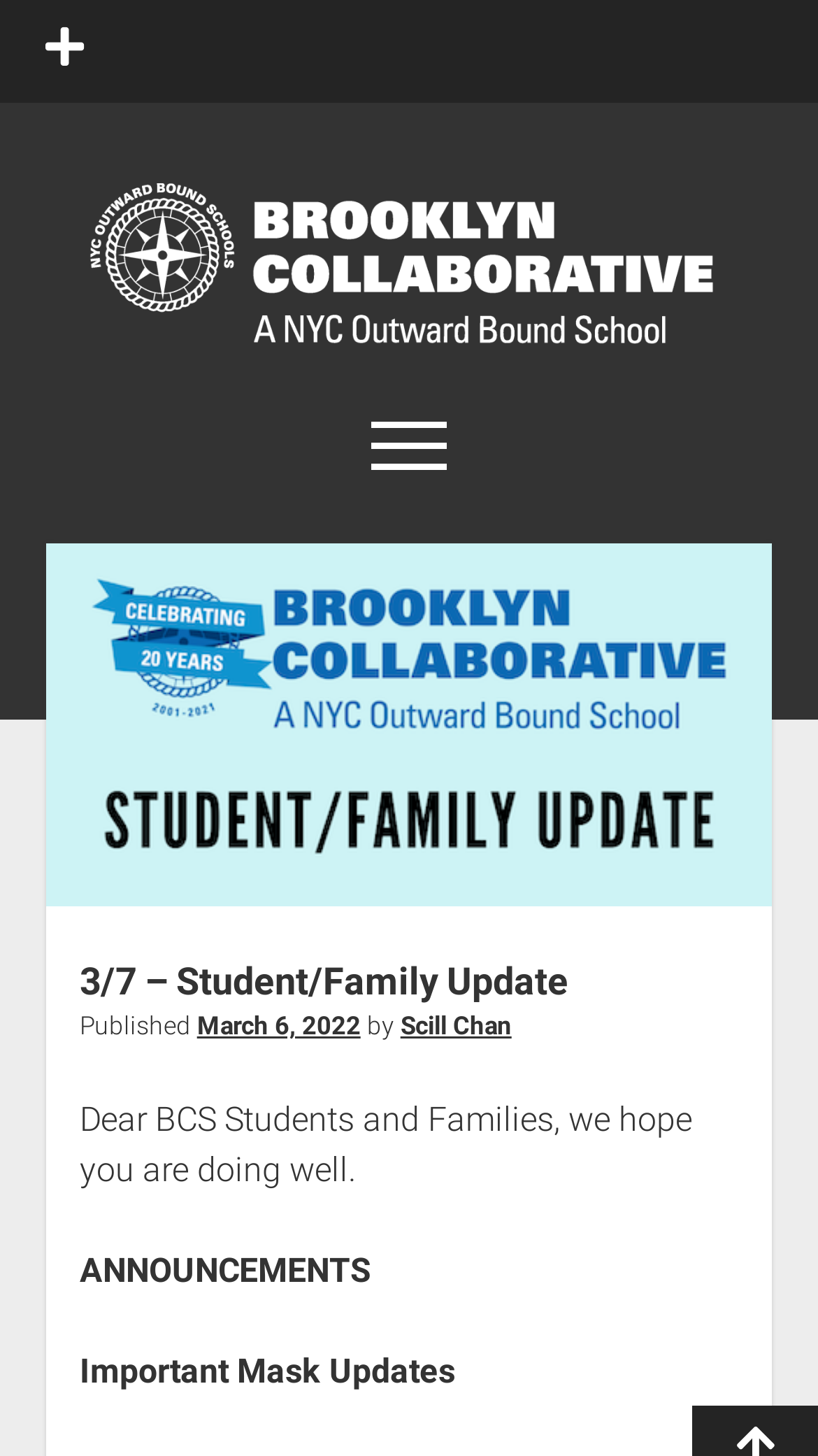Please identify the bounding box coordinates of the area I need to click to accomplish the following instruction: "Go to the Home page".

[0.432, 0.442, 0.568, 0.48]